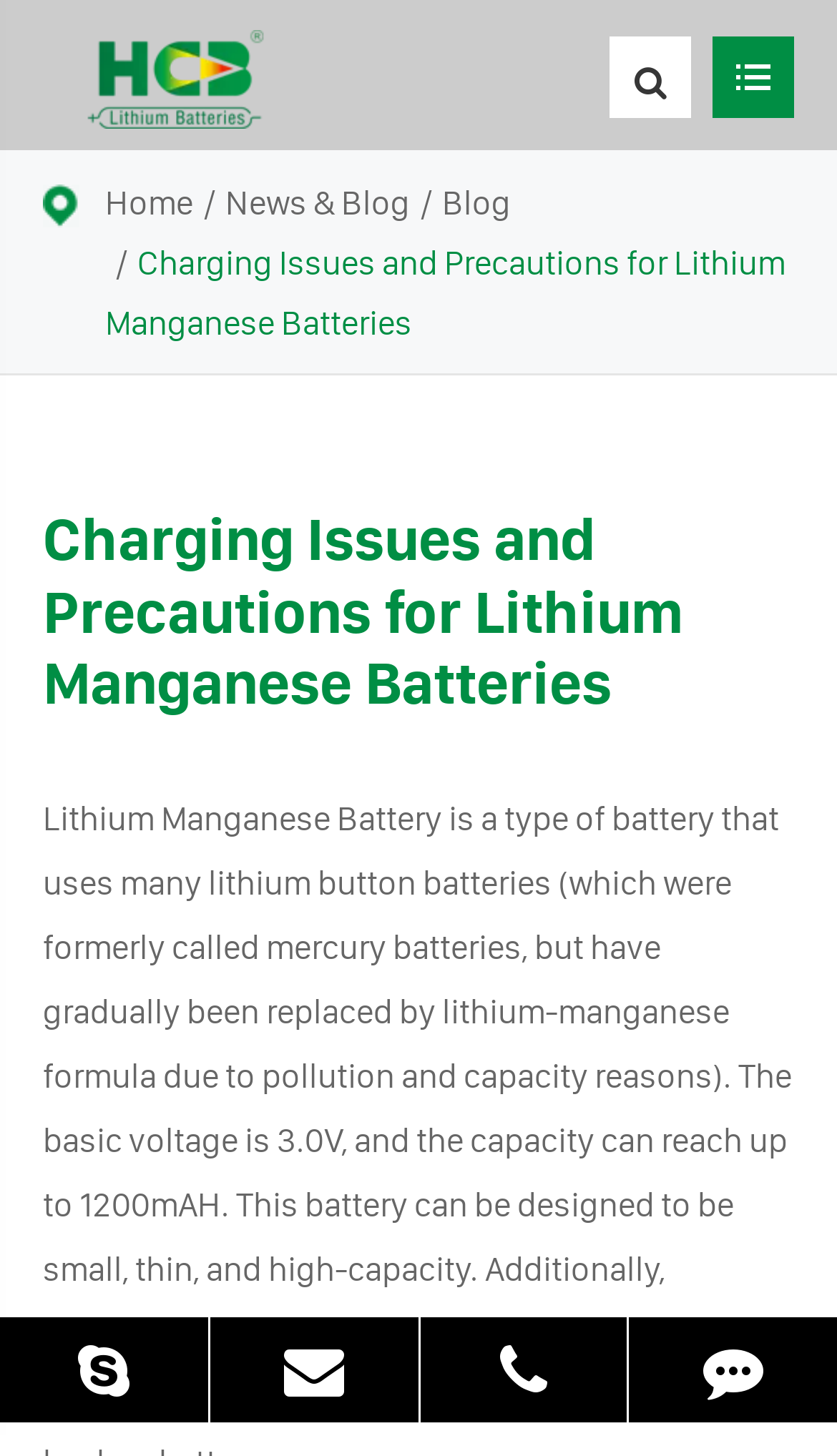Using the provided element description: "Blog", determine the bounding box coordinates of the corresponding UI element in the screenshot.

[0.528, 0.124, 0.61, 0.153]